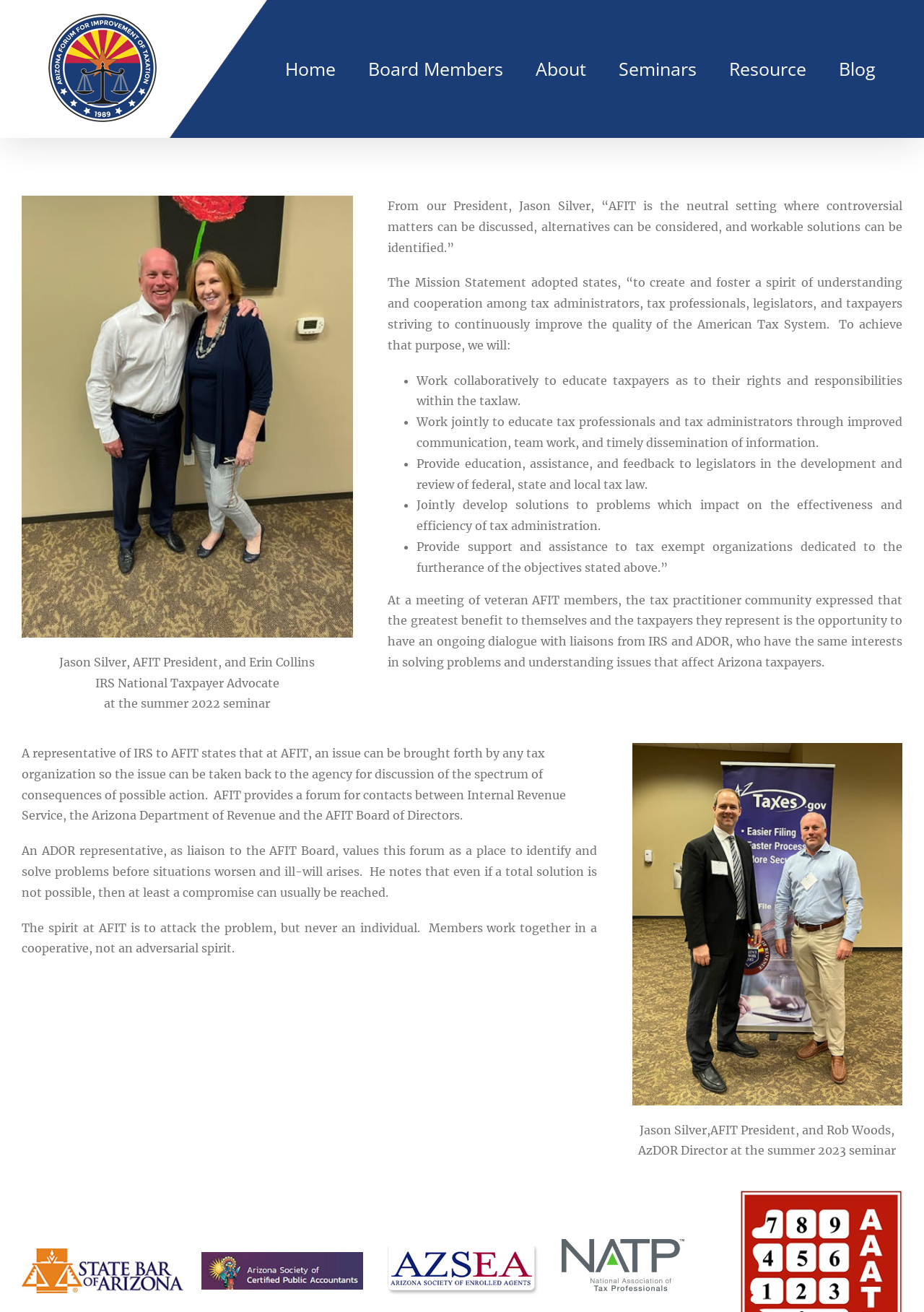Locate the bounding box coordinates of the element's region that should be clicked to carry out the following instruction: "Go to the top of the page". The coordinates need to be four float numbers between 0 and 1, i.e., [left, top, right, bottom].

[0.904, 0.685, 0.941, 0.704]